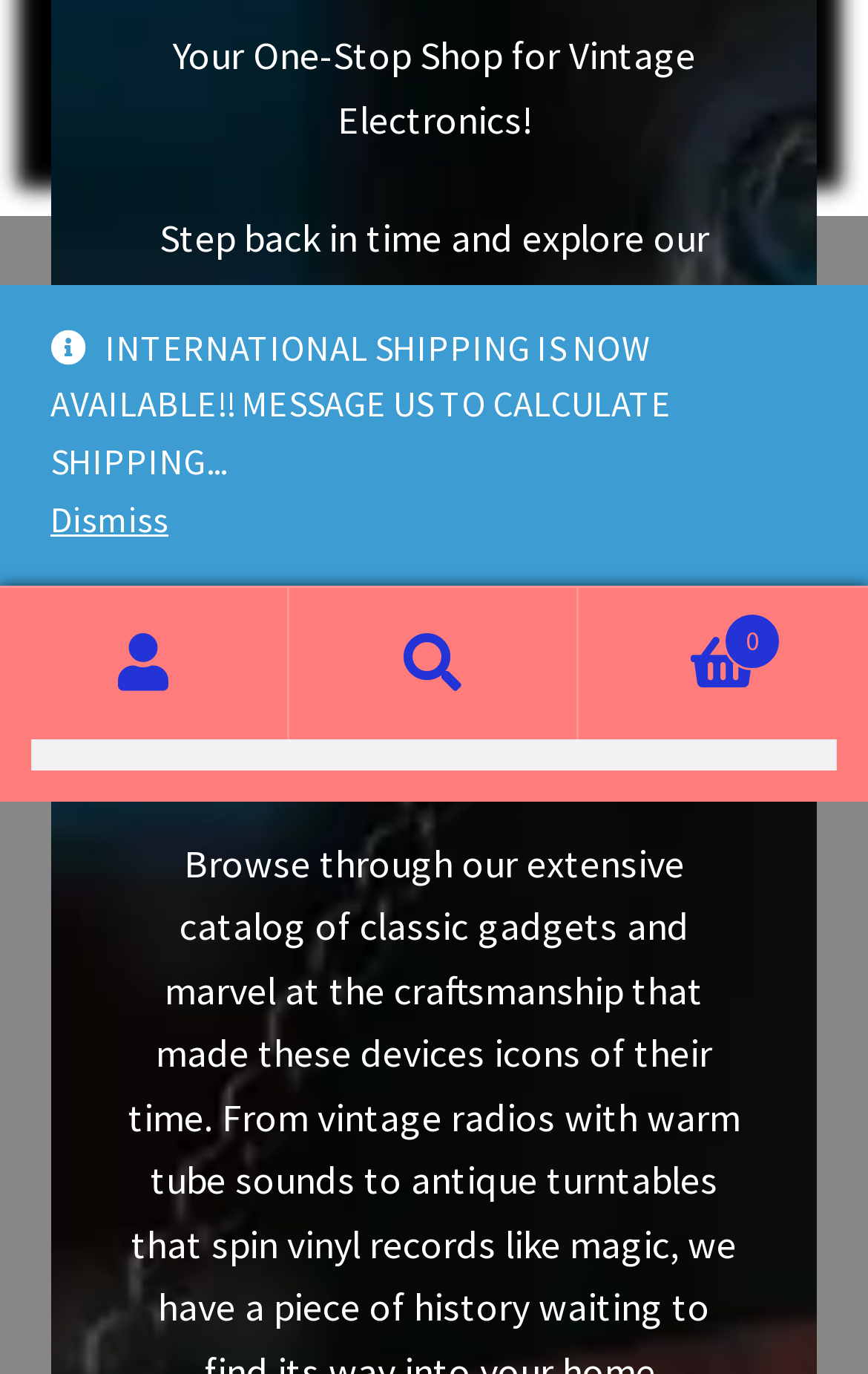Show the bounding box coordinates for the HTML element described as: "Dismiss".

[0.058, 0.358, 0.942, 0.4]